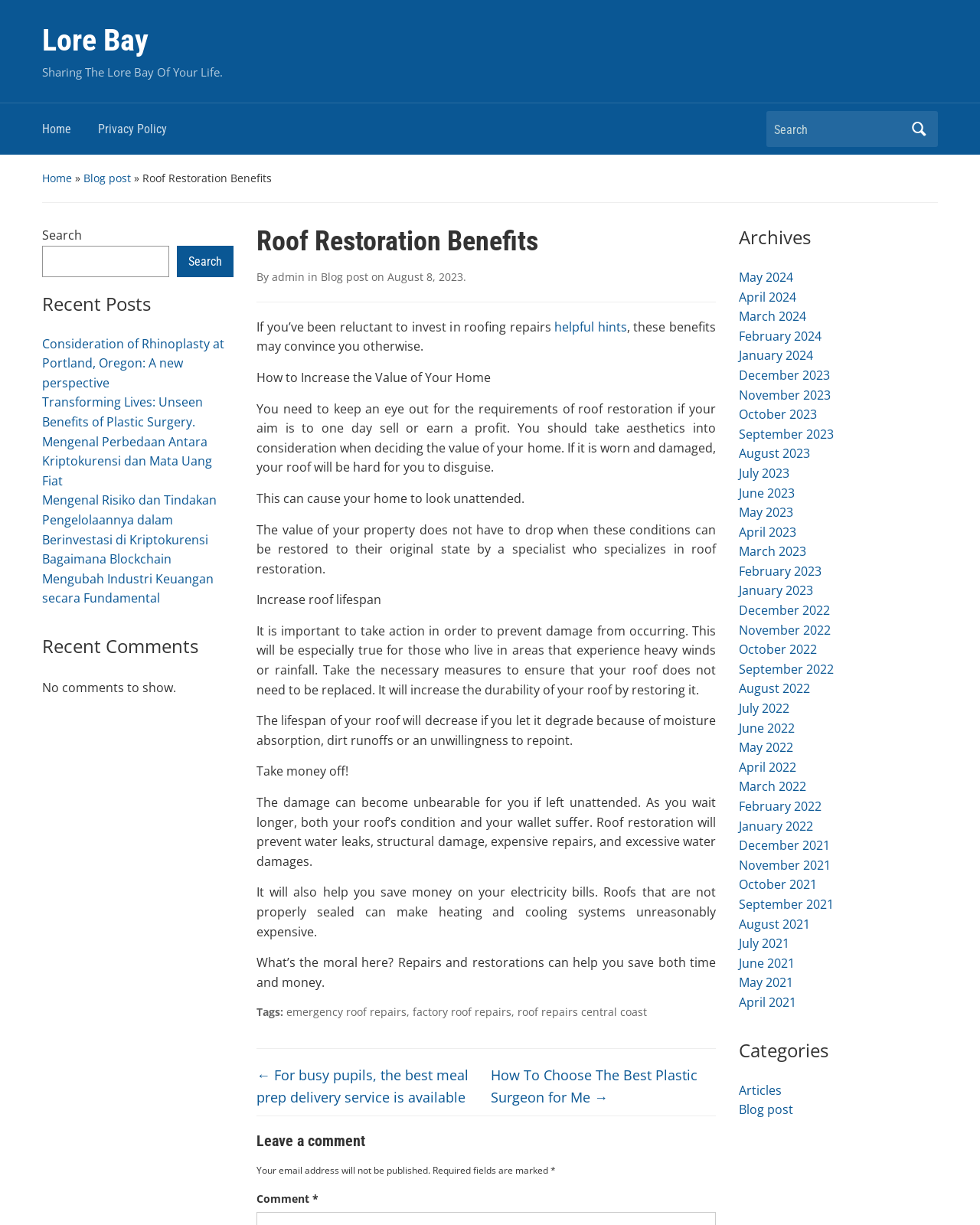Create a detailed summary of all the visual and textual information on the webpage.

This webpage is about the benefits of roof restoration, with a focus on increasing the value of one's home. At the top, there is a heading "Lore Bay" and a link to the homepage. Below that, there is a search bar with a search button. To the right of the search bar, there are links to "Home" and "Privacy Policy".

On the left side of the page, there is a section with recent posts, including links to articles about plastic surgery, cryptocurrency, and blockchain. Below that, there is a section with recent comments, but it appears that there are no comments to show.

The main content of the page is an article about the benefits of roof restoration. The article is divided into sections, with headings and paragraphs of text. The article discusses how roof restoration can increase the value of one's home, prevent damage, and save money on electricity bills. There are also links to related topics, such as emergency roof repairs and factory roof repairs.

At the bottom of the page, there are links to archives of past articles, organized by month and year. There is also a section for leaving a comment, with fields for name, email, and comment.